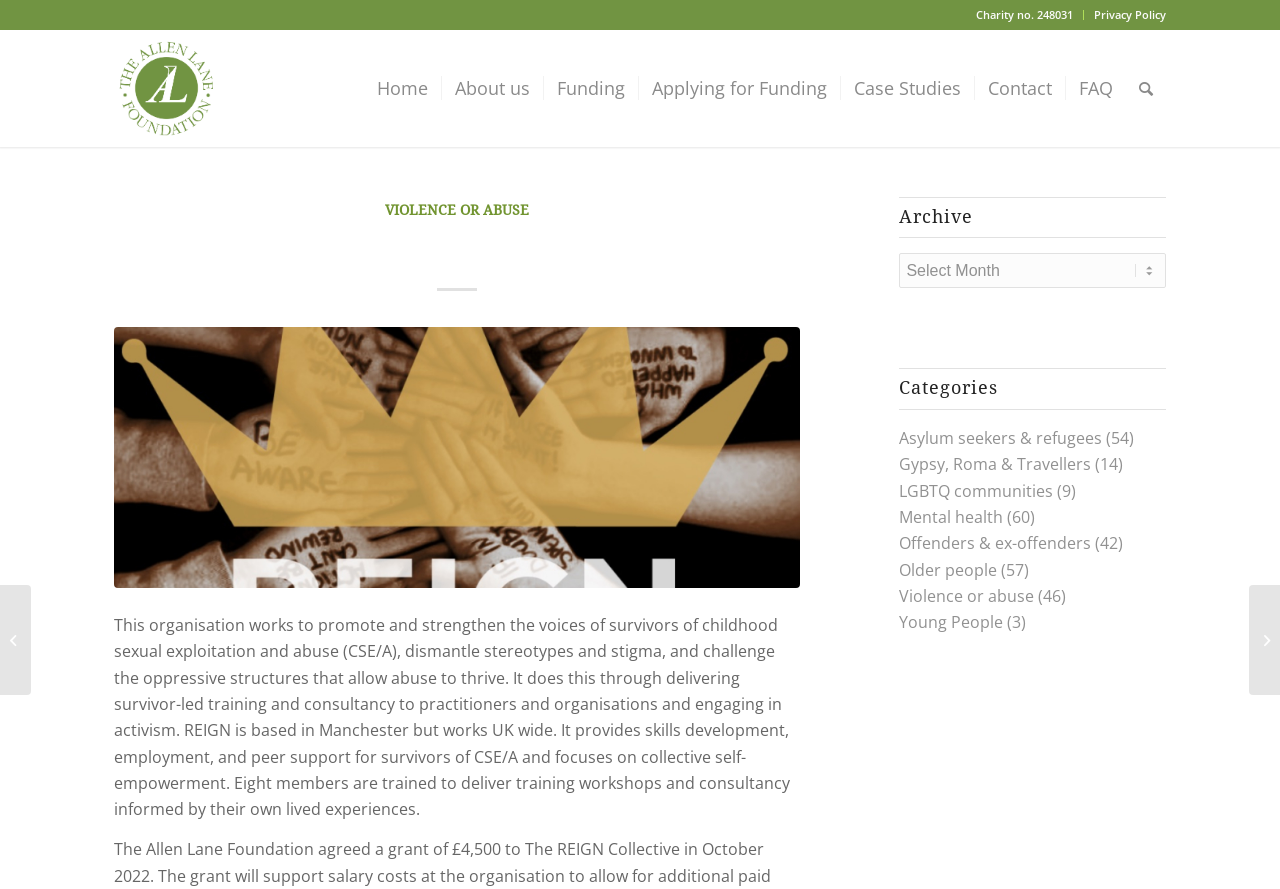Locate the bounding box coordinates of the clickable area needed to fulfill the instruction: "Read the article 'Navigating the Uncertainties of the Post-Pandemic Housing Market'".

None